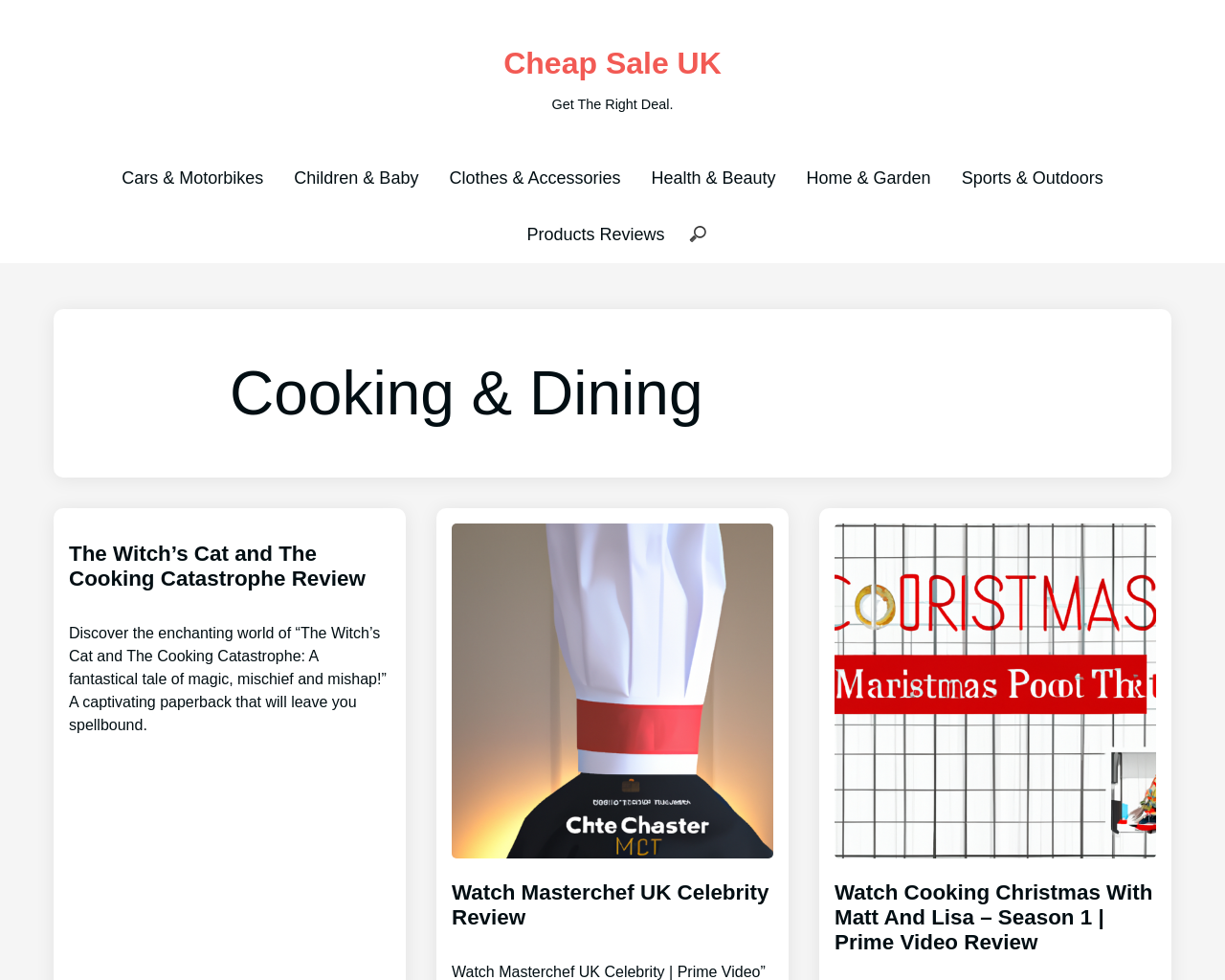Respond with a single word or short phrase to the following question: 
What category is 'The Witch’s Cat and The Cooking Catastrophe Review' under?

Cooking & Dining